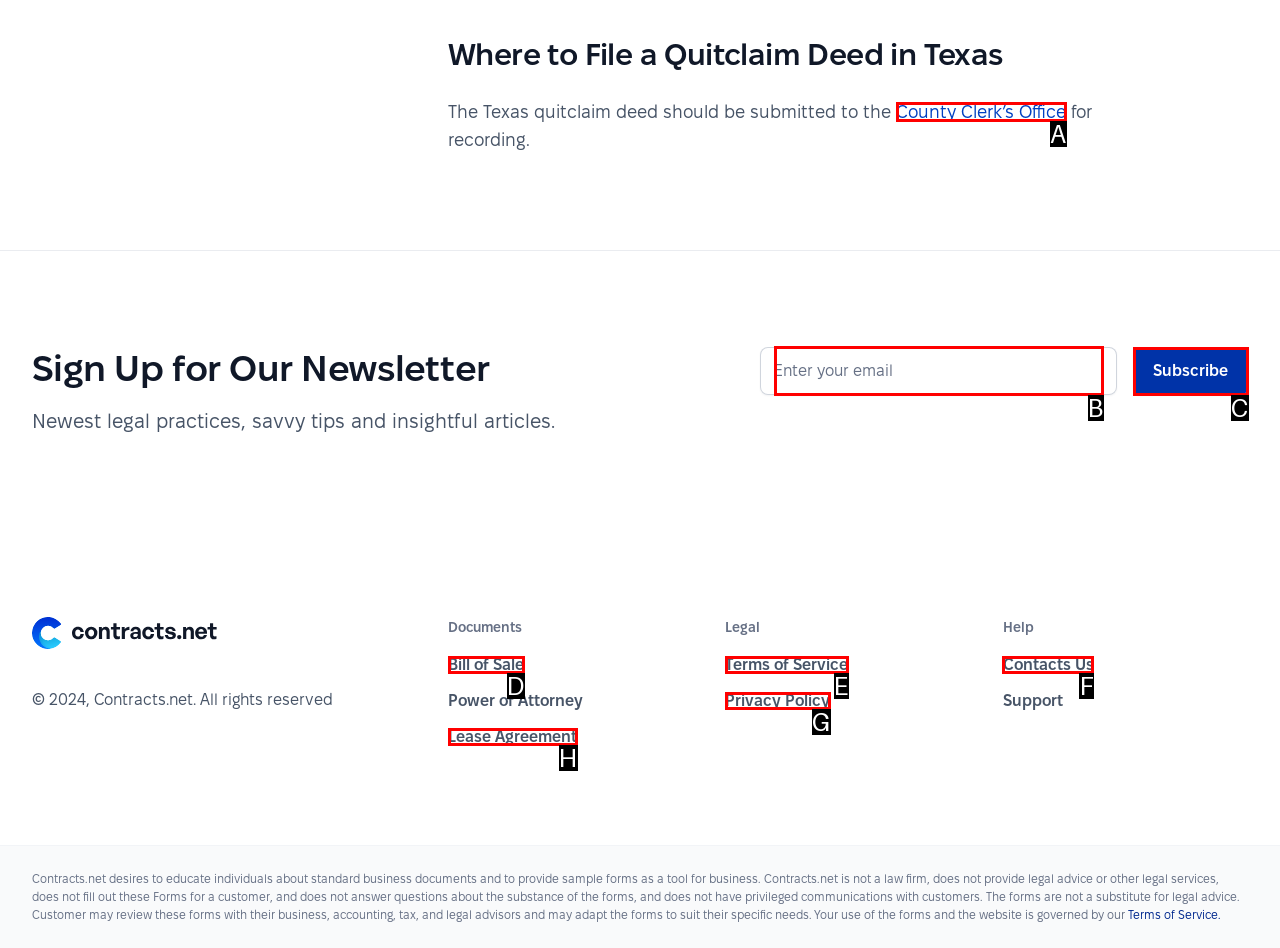Determine which option you need to click to execute the following task: go to previous podcast. Provide your answer as a single letter.

None